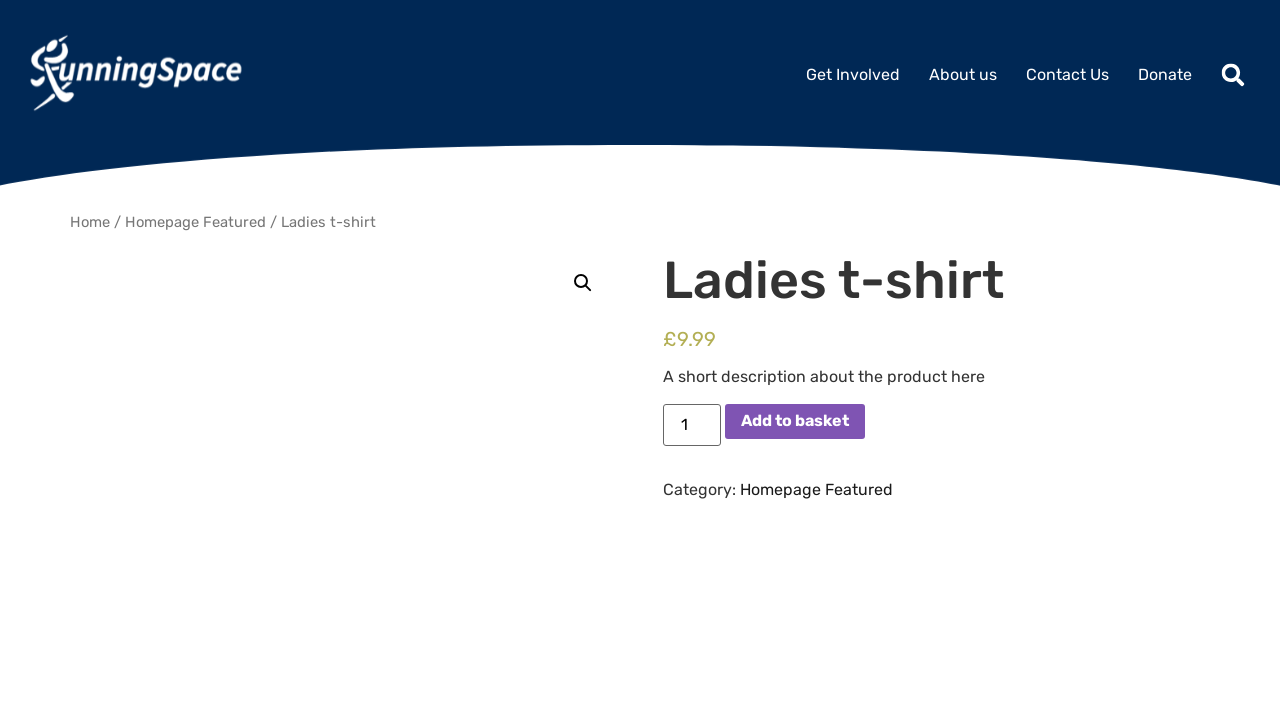What is the function of the button next to the search bar?
Look at the image and provide a detailed response to the question.

The function of the button next to the search bar can be determined by looking at the button's label, which is 'Search'.